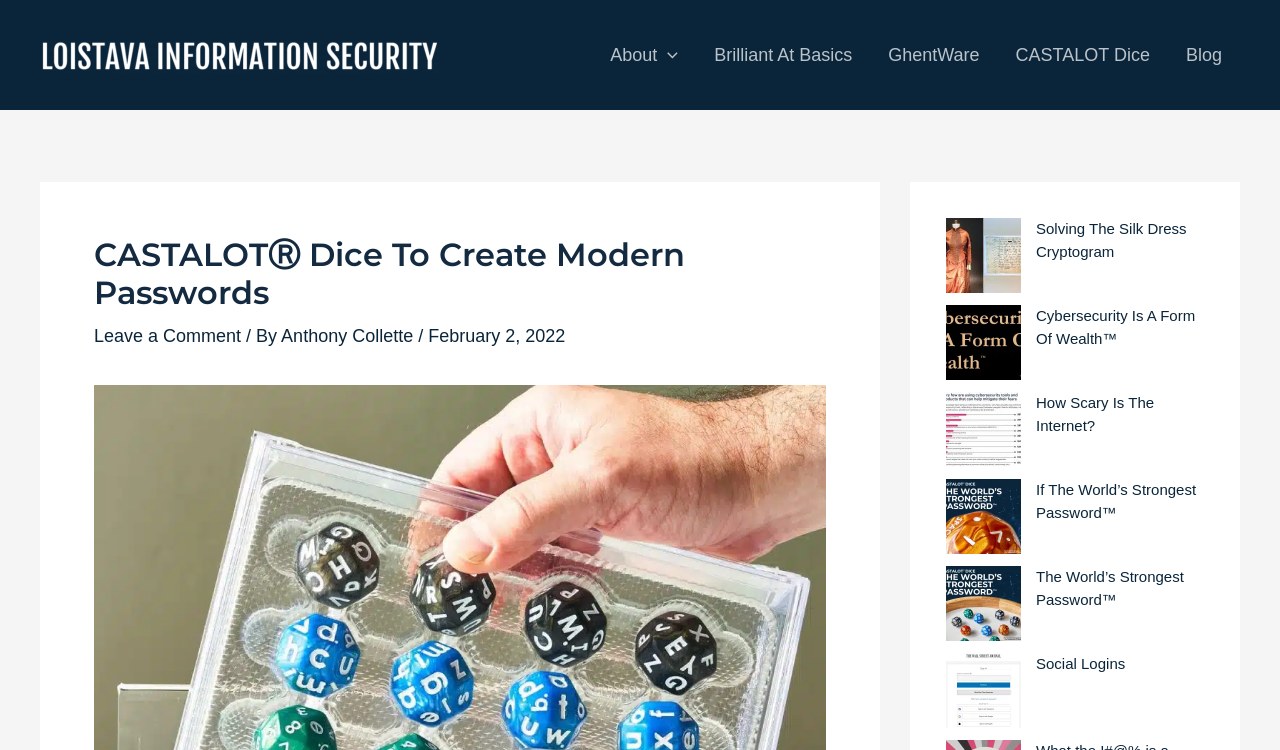Locate the bounding box coordinates of the area you need to click to fulfill this instruction: 'Visit the 'CASTALOT Dice' page'. The coordinates must be in the form of four float numbers ranging from 0 to 1: [left, top, right, bottom].

[0.779, 0.0, 0.912, 0.147]